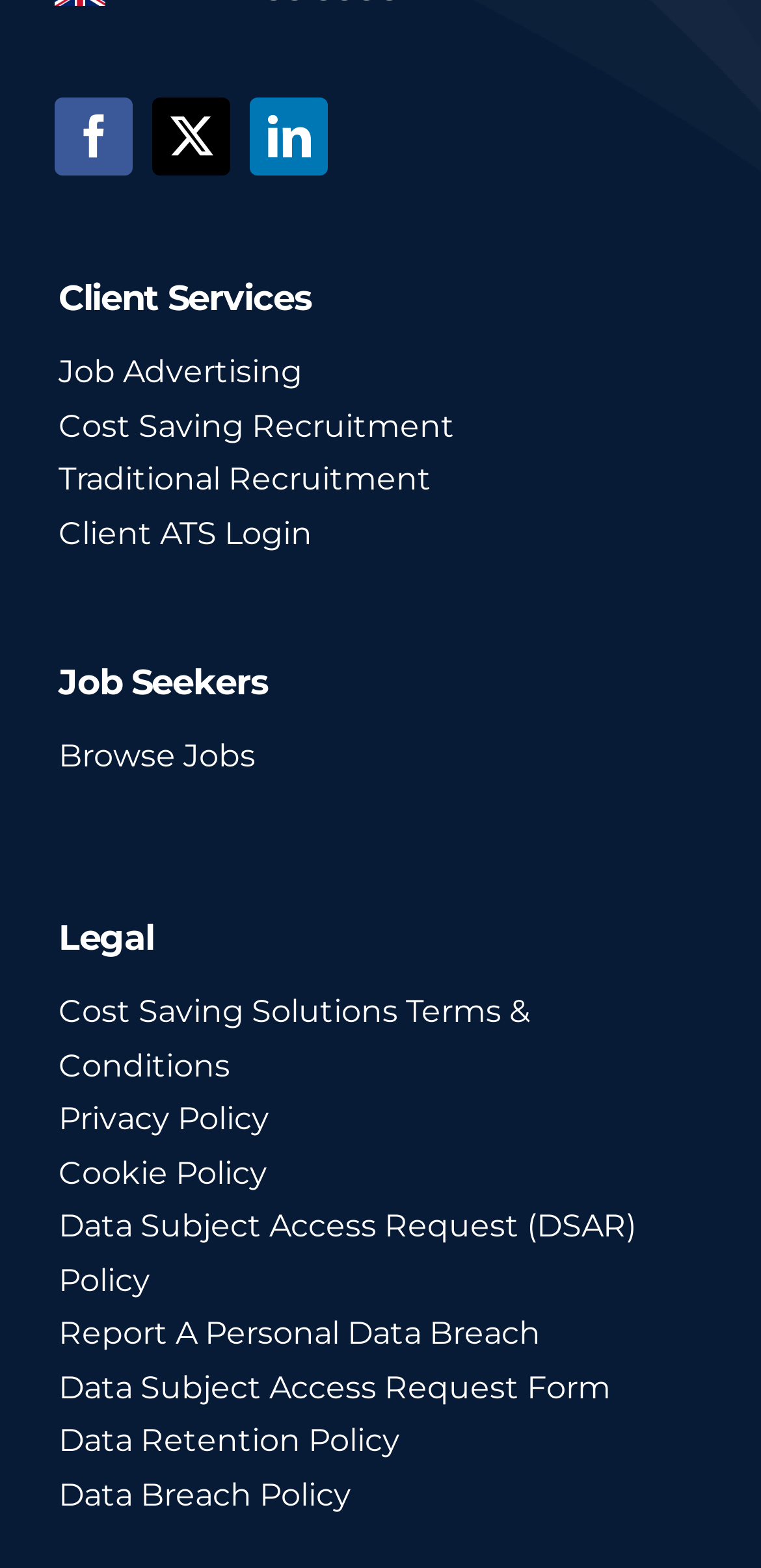What is the first link in the 'Client Services' section?
Please answer the question with as much detail and depth as you can.

The first link in the 'Client Services' section is 'Job Advertising', which is the first link in the section.